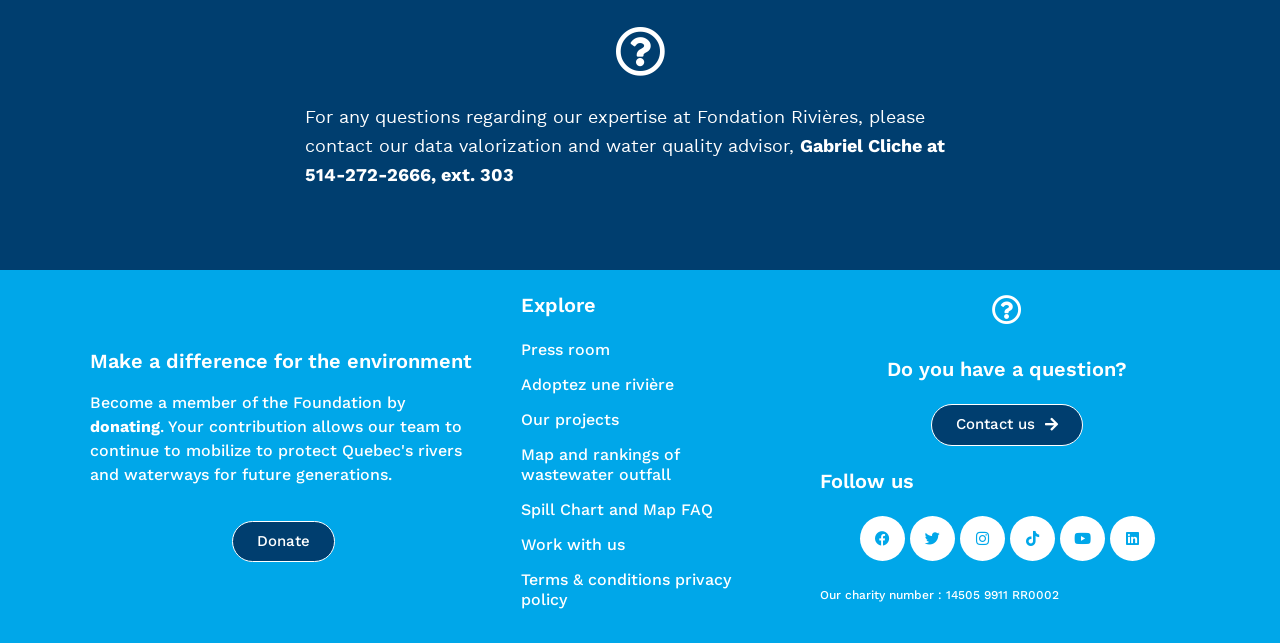How many links are available under 'Explore'?
Refer to the image and provide a concise answer in one word or phrase.

6